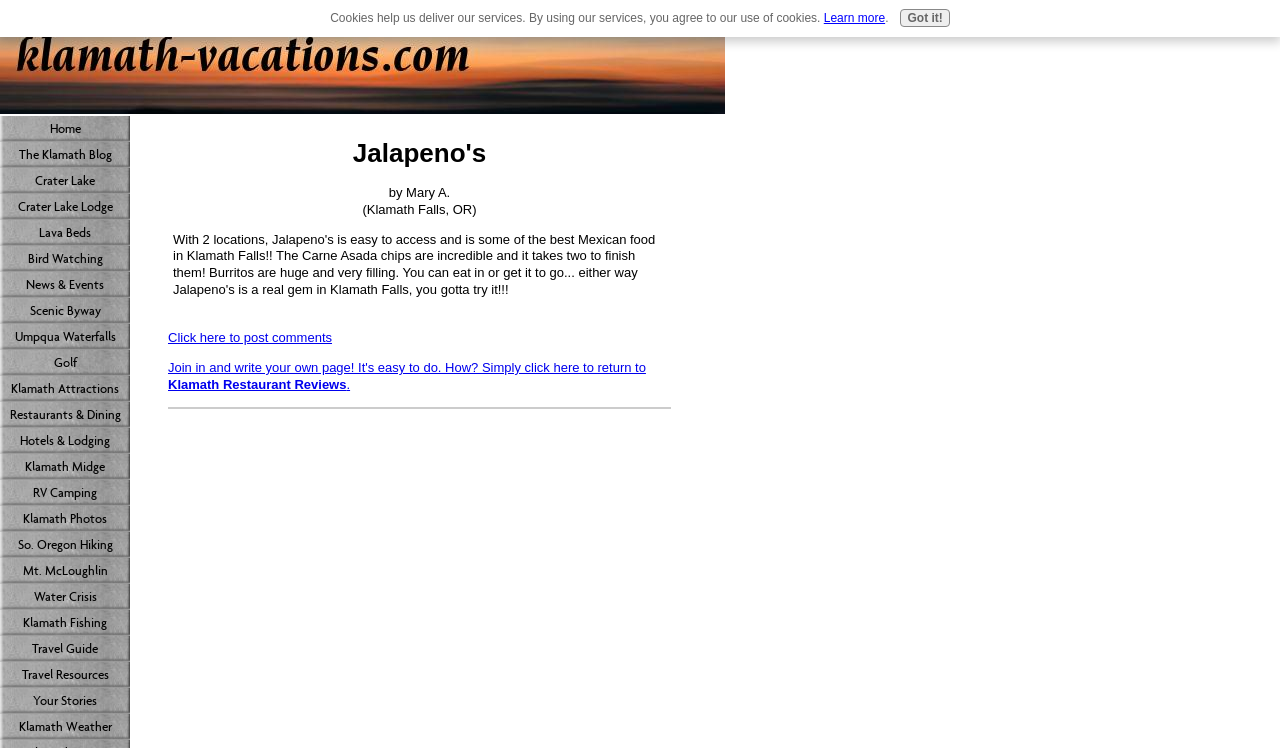Using the given description, provide the bounding box coordinates formatted as (top-left x, top-left y, bottom-right x, bottom-right y), with all values being floating point numbers between 0 and 1. Description: Click here to post comments

[0.131, 0.441, 0.259, 0.461]